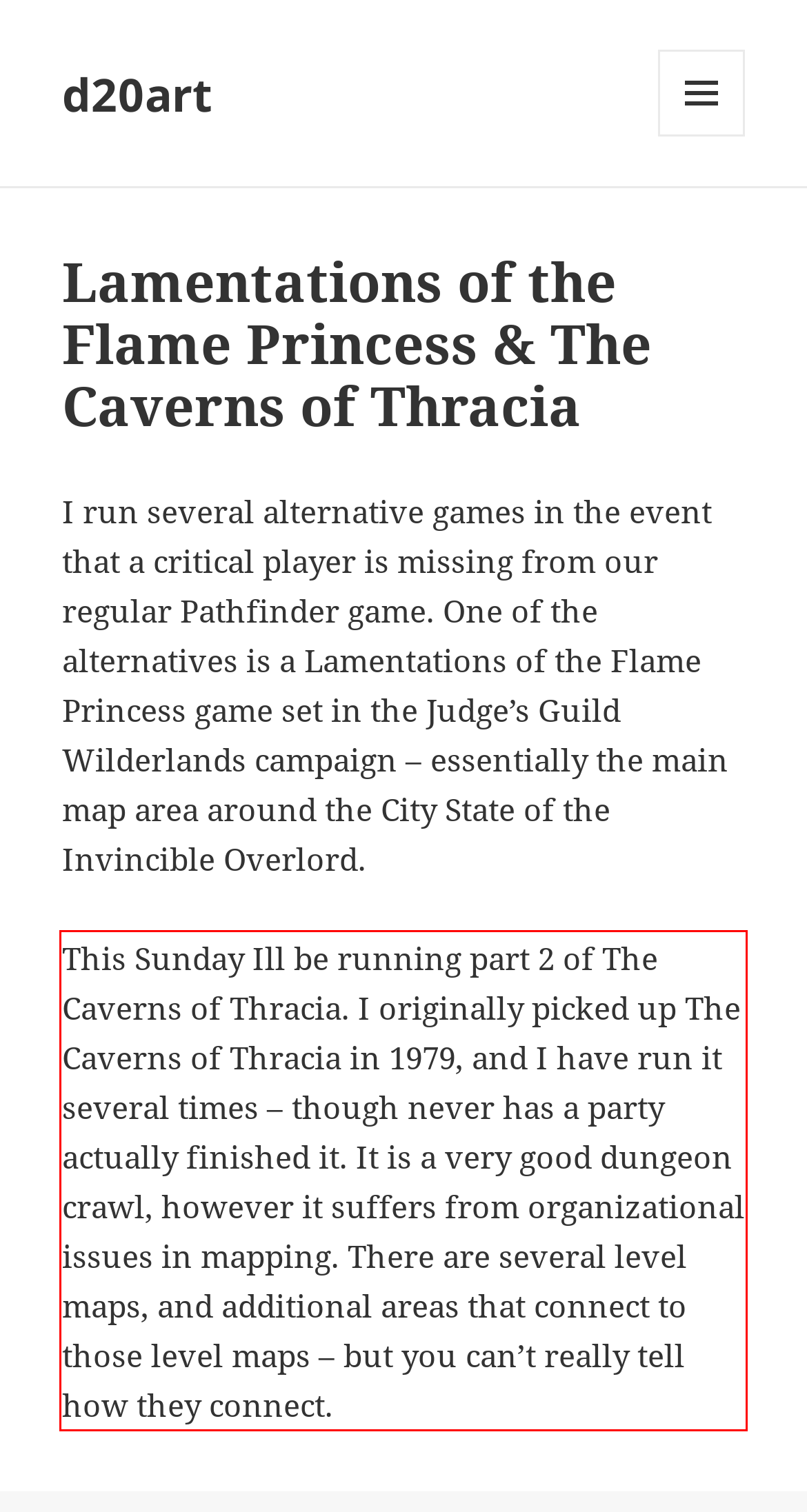Observe the screenshot of the webpage that includes a red rectangle bounding box. Conduct OCR on the content inside this red bounding box and generate the text.

This Sunday Ill be running part 2 of The Caverns of Thracia. I originally picked up The Caverns of Thracia in 1979, and I have run it several times – though never has a party actually finished it. It is a very good dungeon crawl, however it suffers from organizational issues in mapping. There are several level maps, and additional areas that connect to those level maps – but you can’t really tell how they connect.